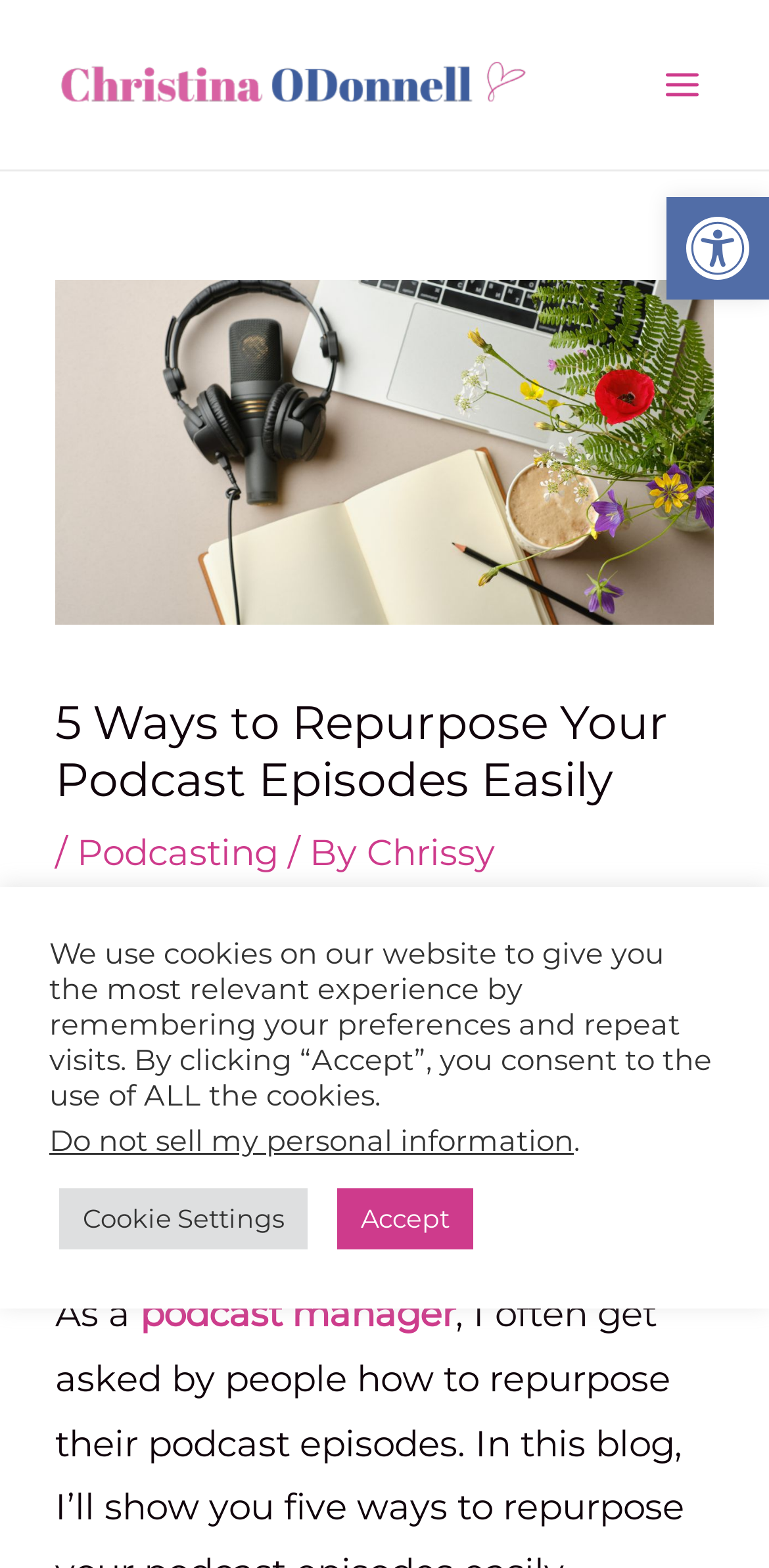What is the profession of the author?
Give a single word or phrase as your answer by examining the image.

Podcast manager